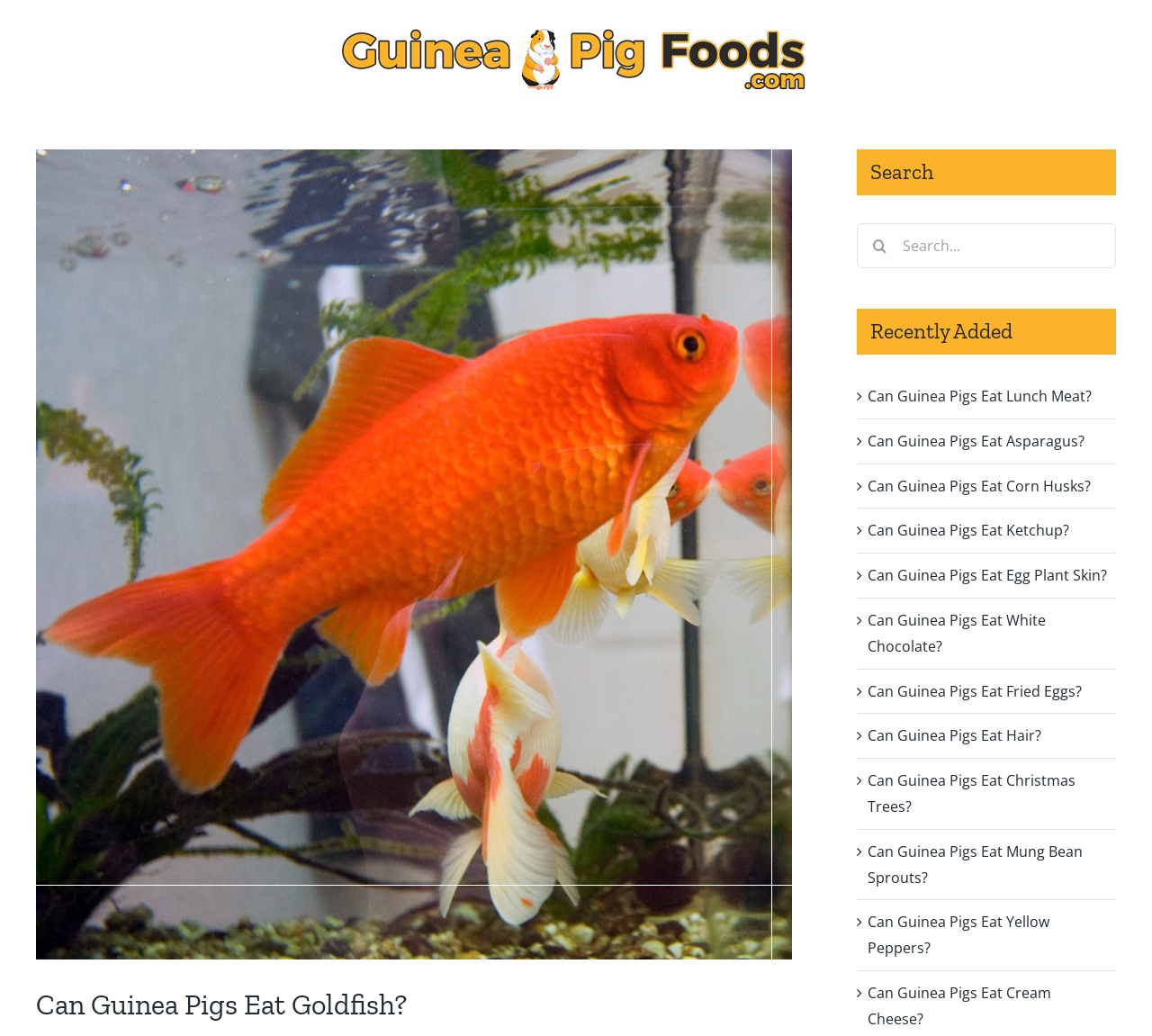Can you give a comprehensive explanation to the question given the content of the image?
What is the purpose of the search bar?

The search bar is a UI element located at the top right of the webpage, with a bounding box of [0.744, 0.216, 0.969, 0.259]. It has a placeholder text 'Search...' and a search button with a magnifying glass icon. The purpose of this search bar is to allow users to search for specific content within the website.